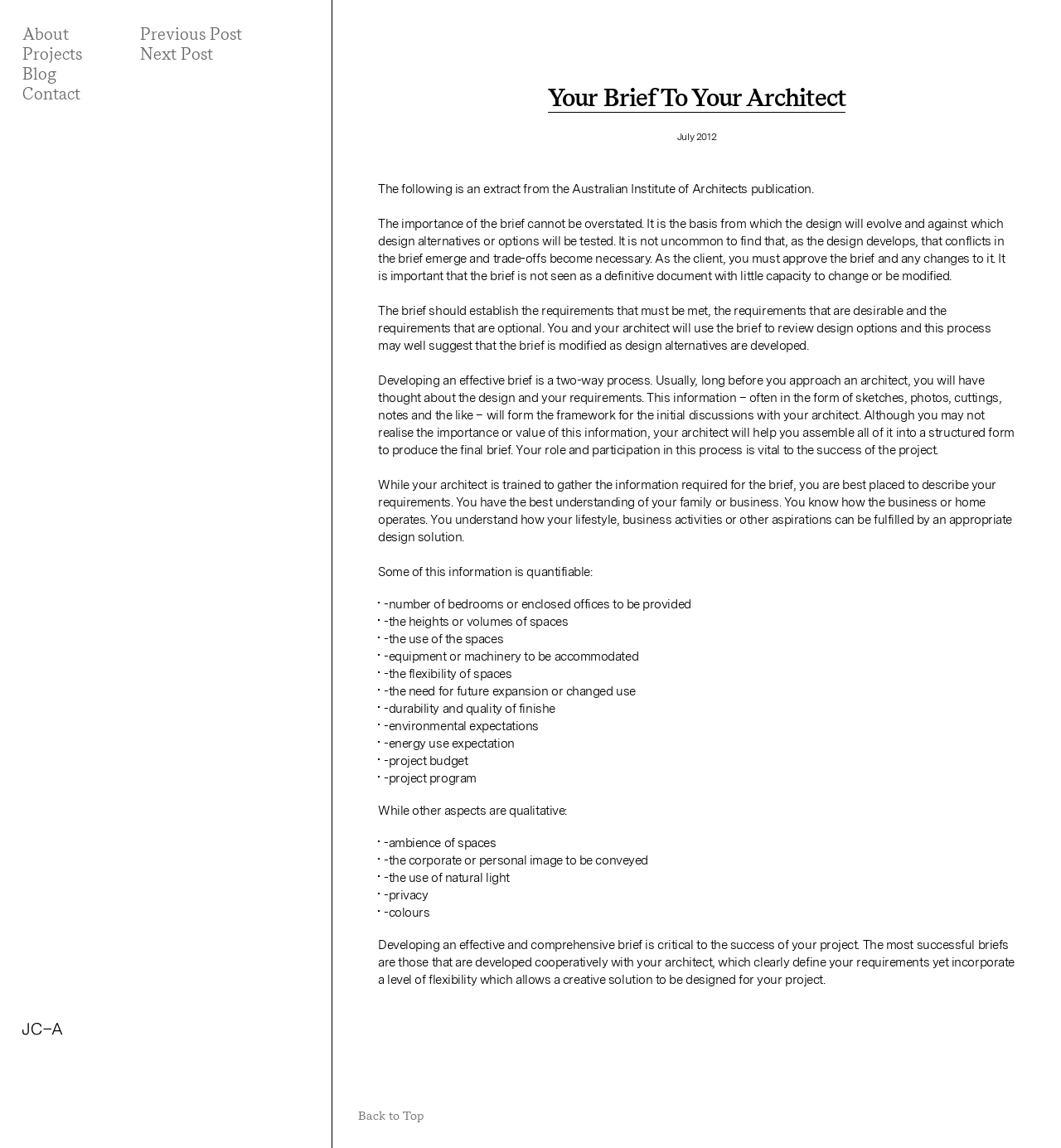Utilize the details in the image to thoroughly answer the following question: What are the two types of requirements in a brief?

The webpage explains that some requirements in a brief are quantifiable, such as the number of bedrooms or enclosed offices to be provided, while others are qualitative, such as the ambience of spaces or the corporate or personal image to be conveyed.